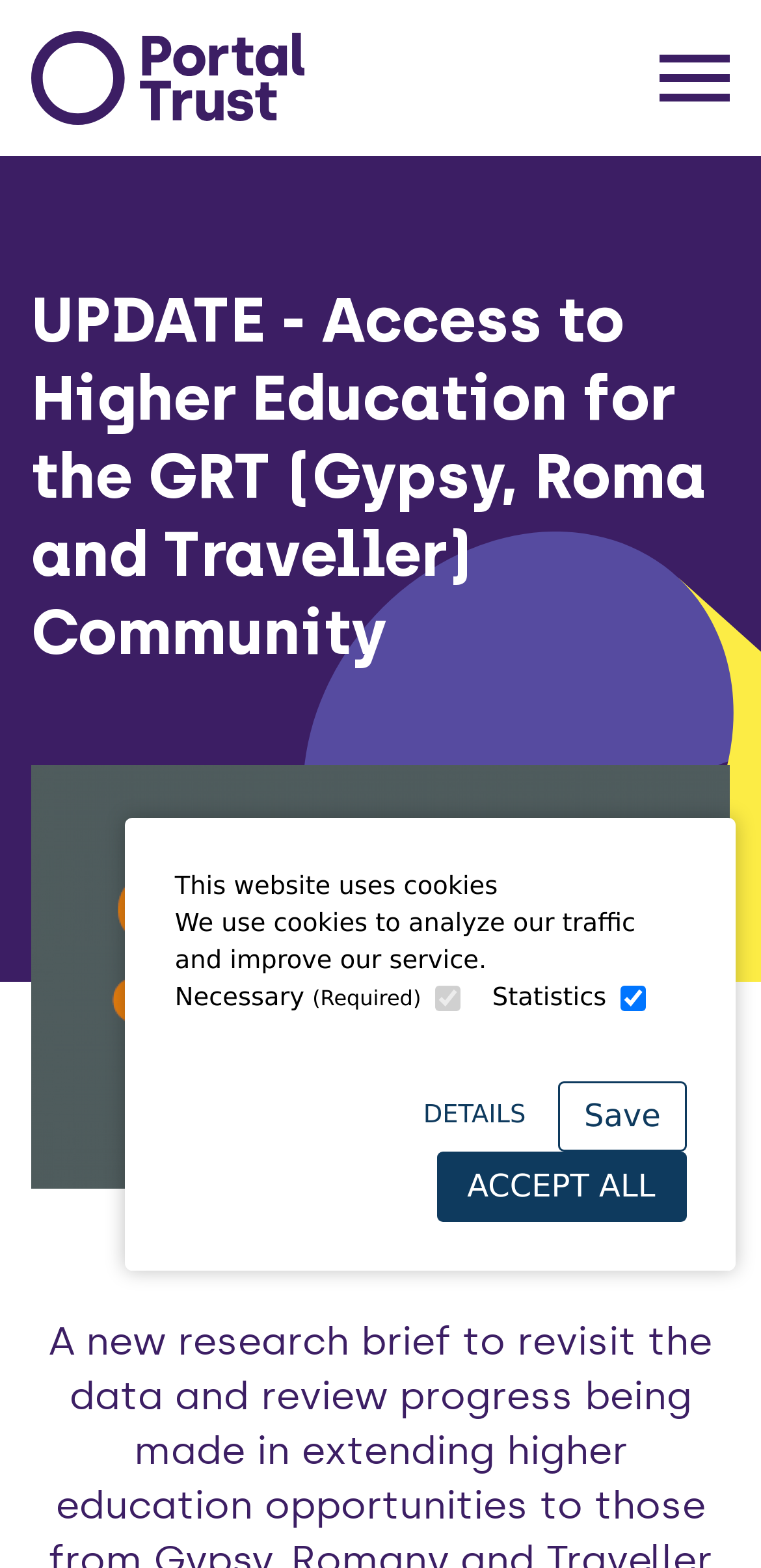Identify the bounding box for the described UI element: "parent_node: DETAILS value="Accept All"".

[0.573, 0.734, 0.902, 0.779]